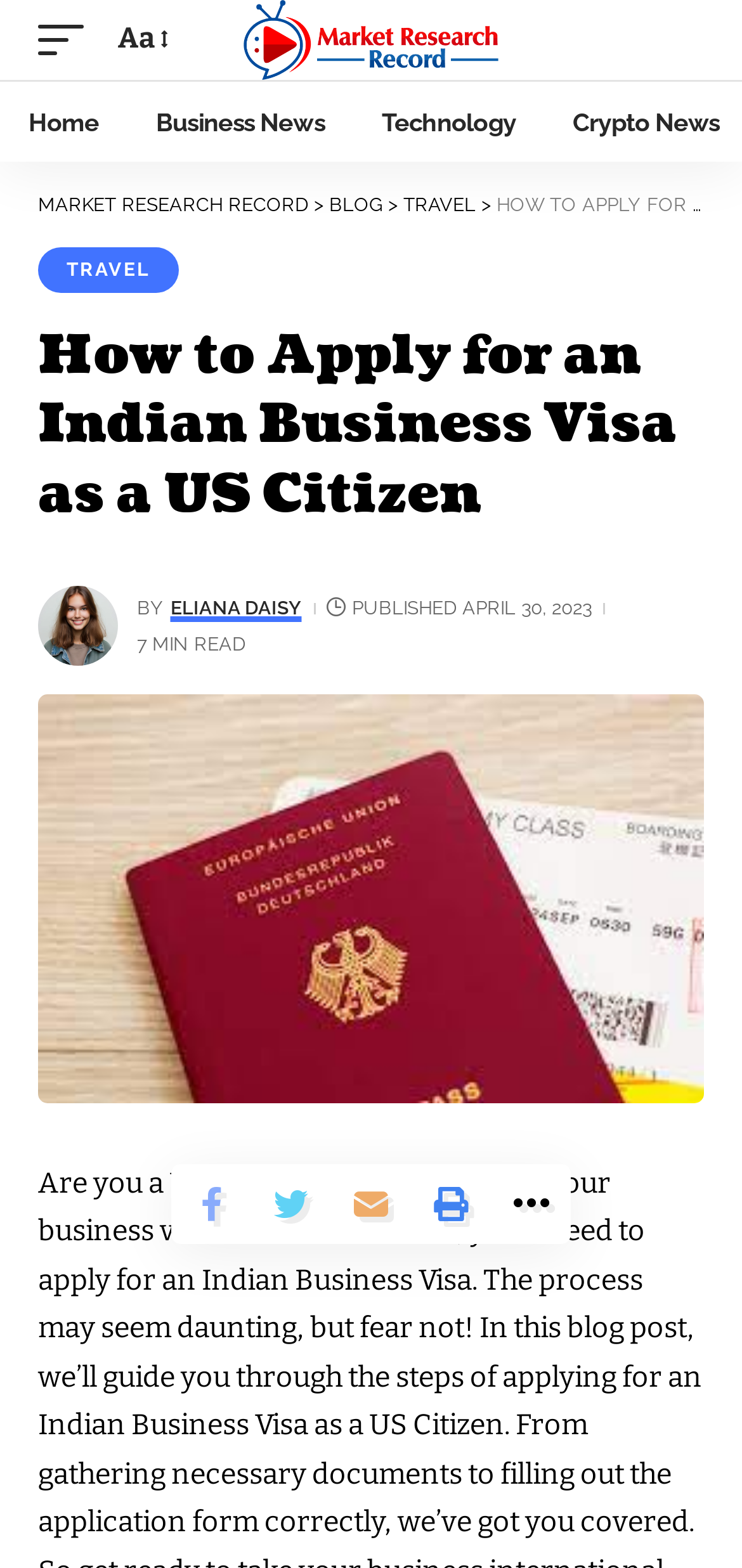Give the bounding box coordinates for the element described as: "title="Market Research Record"".

[0.328, 0.0, 0.672, 0.051]